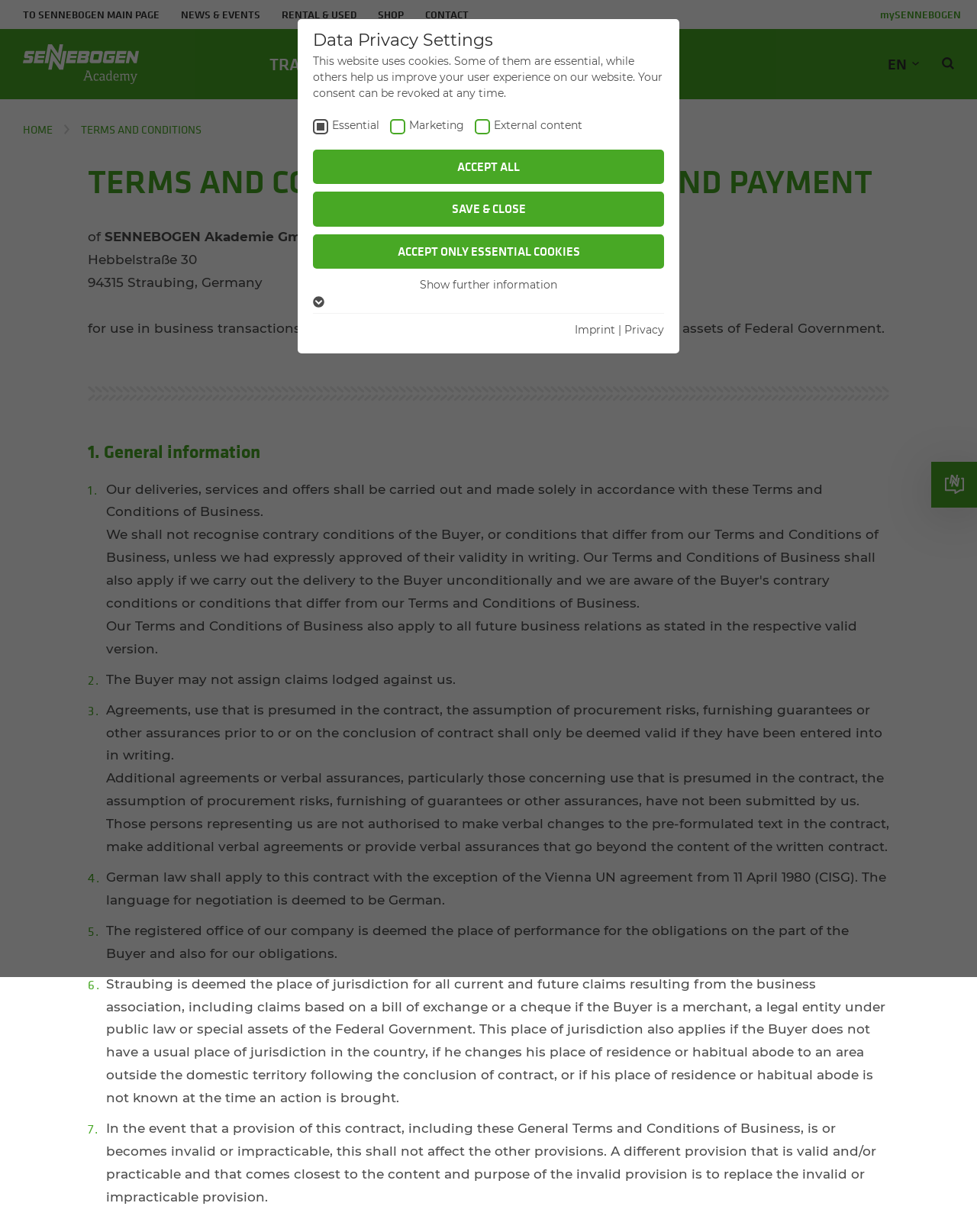Kindly determine the bounding box coordinates for the area that needs to be clicked to execute this instruction: "View training".

[0.262, 0.024, 0.364, 0.081]